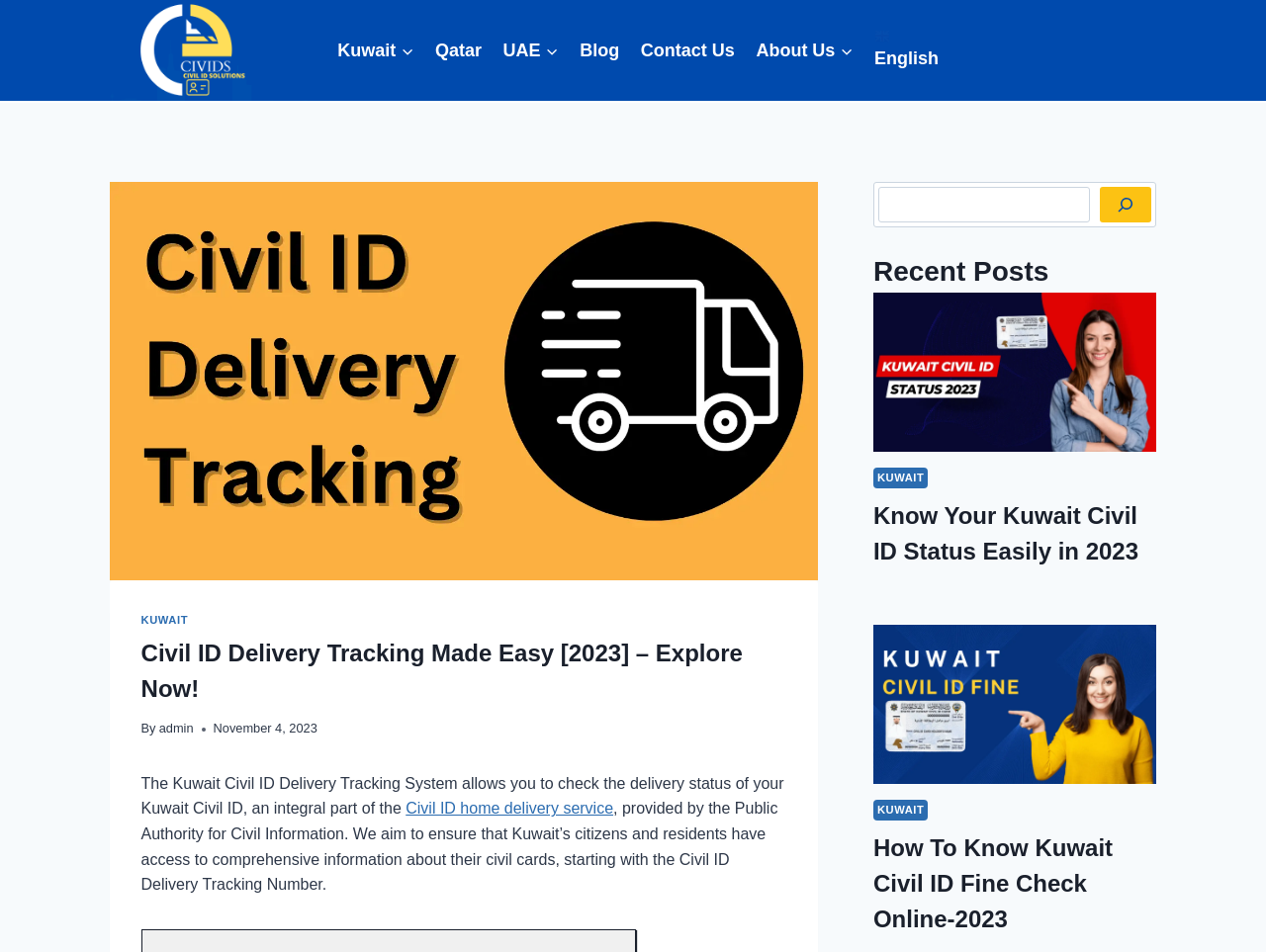Locate and generate the text content of the webpage's heading.

Civil ID Delivery Tracking Made Easy [2023] – Explore Now!